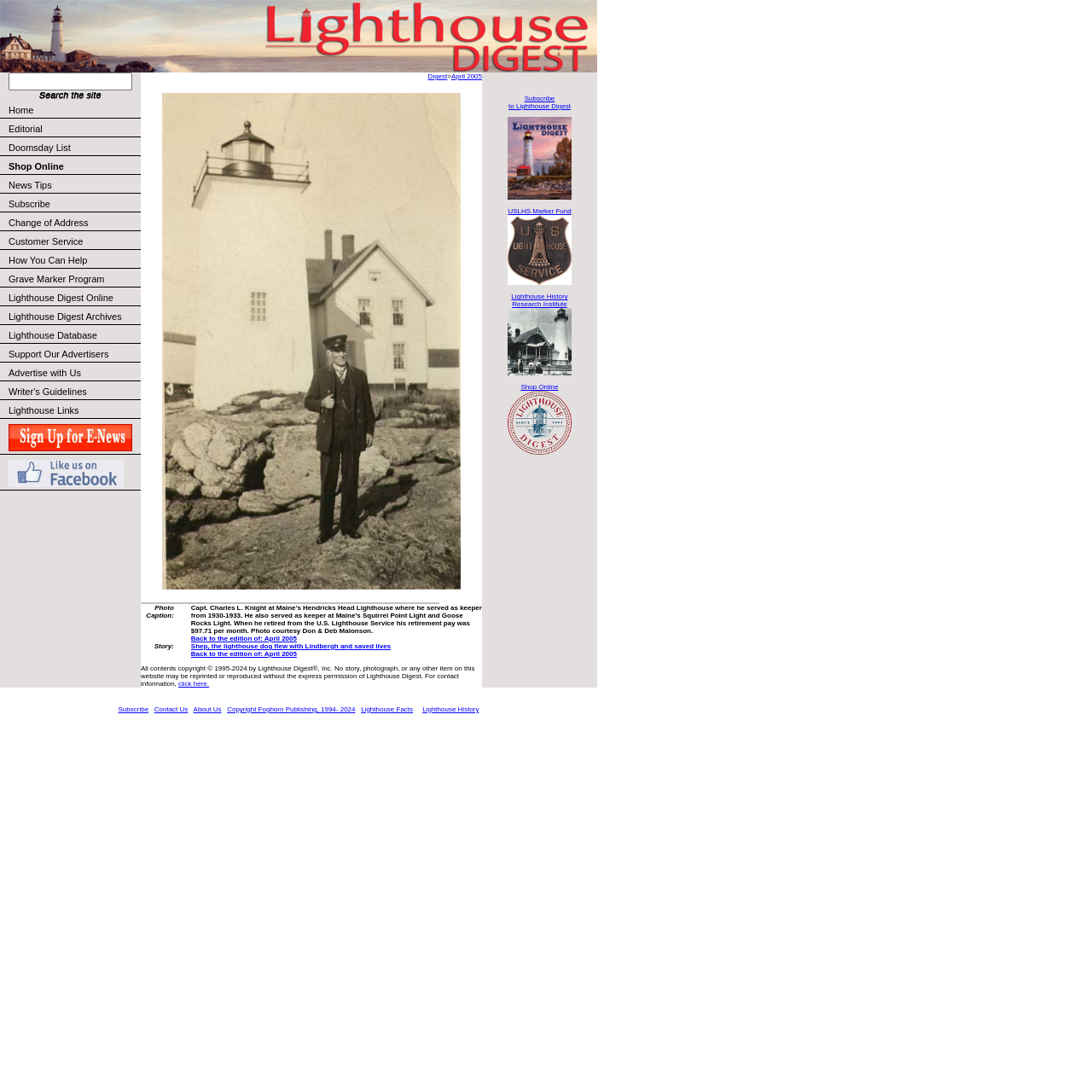Find the bounding box coordinates for the area that should be clicked to accomplish the instruction: "Go to Home page".

[0.0, 0.092, 0.129, 0.109]